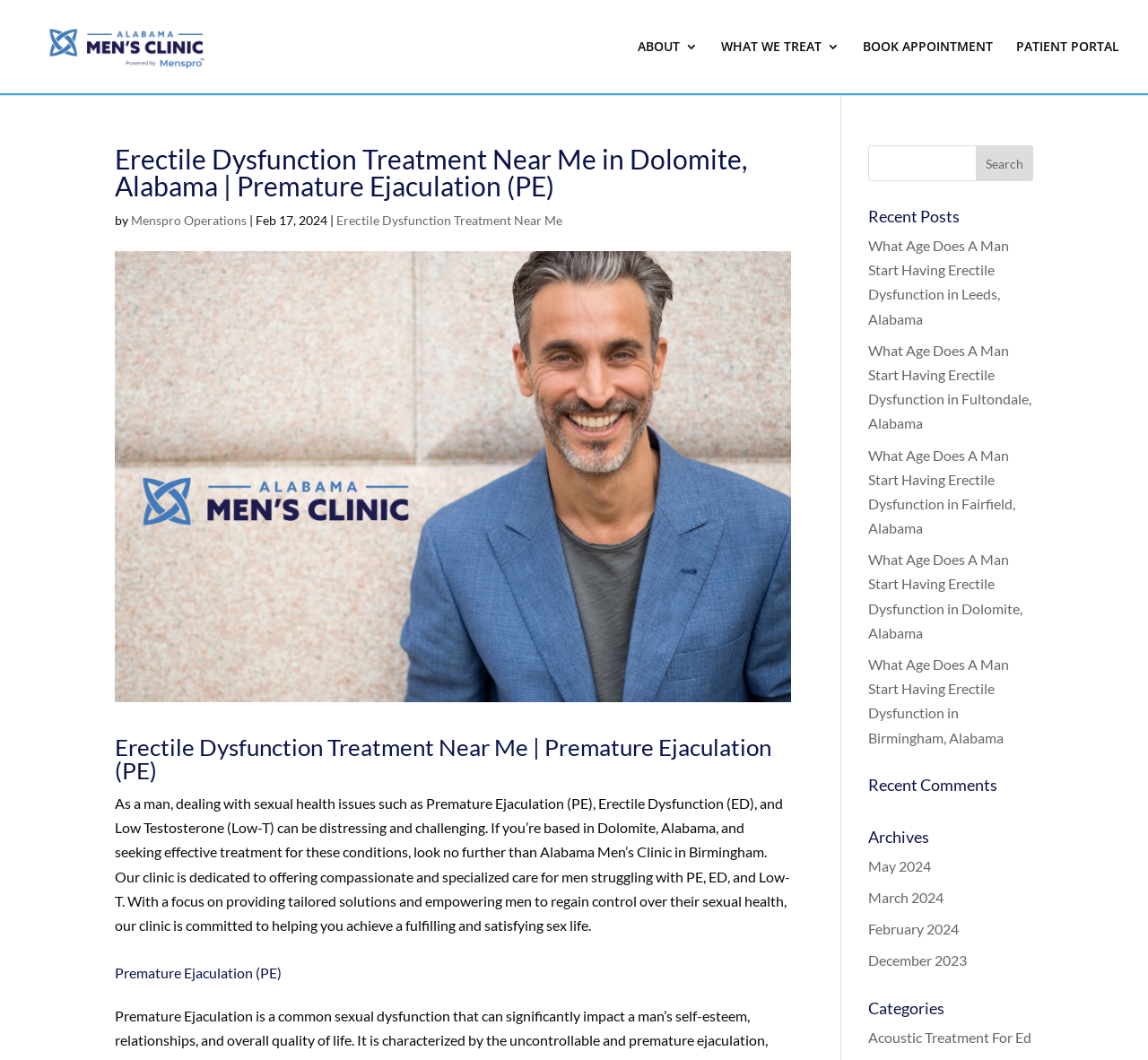What is the name of the clinic?
Look at the image and respond to the question as thoroughly as possible.

The name of the clinic can be found in the top-left corner of the webpage, where it says 'Alabama Men's Clinic' in a link and an image.